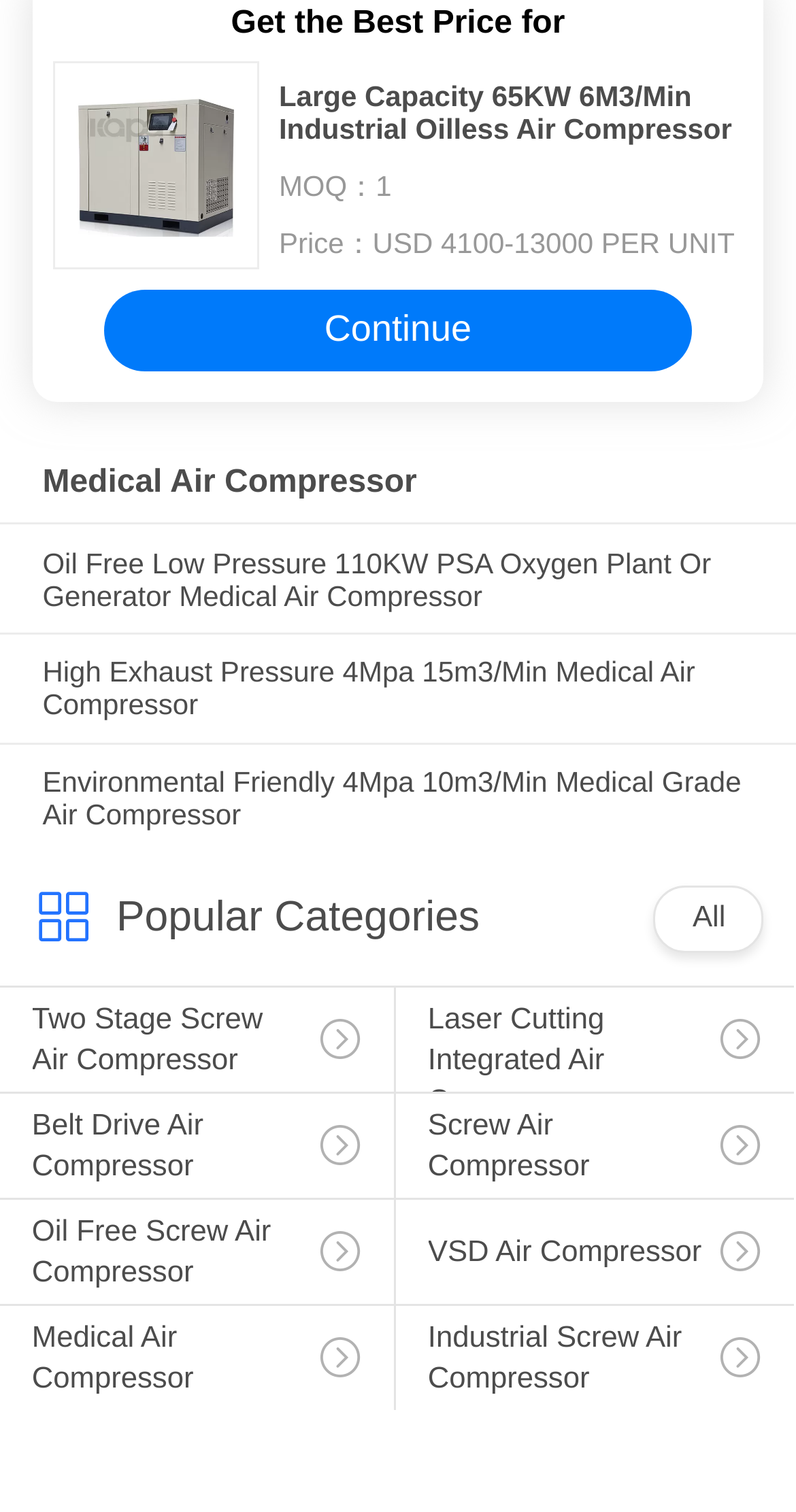What is the MOQ of the industrial oilless air compressor?
Answer the question with detailed information derived from the image.

The text 'MOQ：' is present on the webpage, but the actual value of the MOQ is not specified.